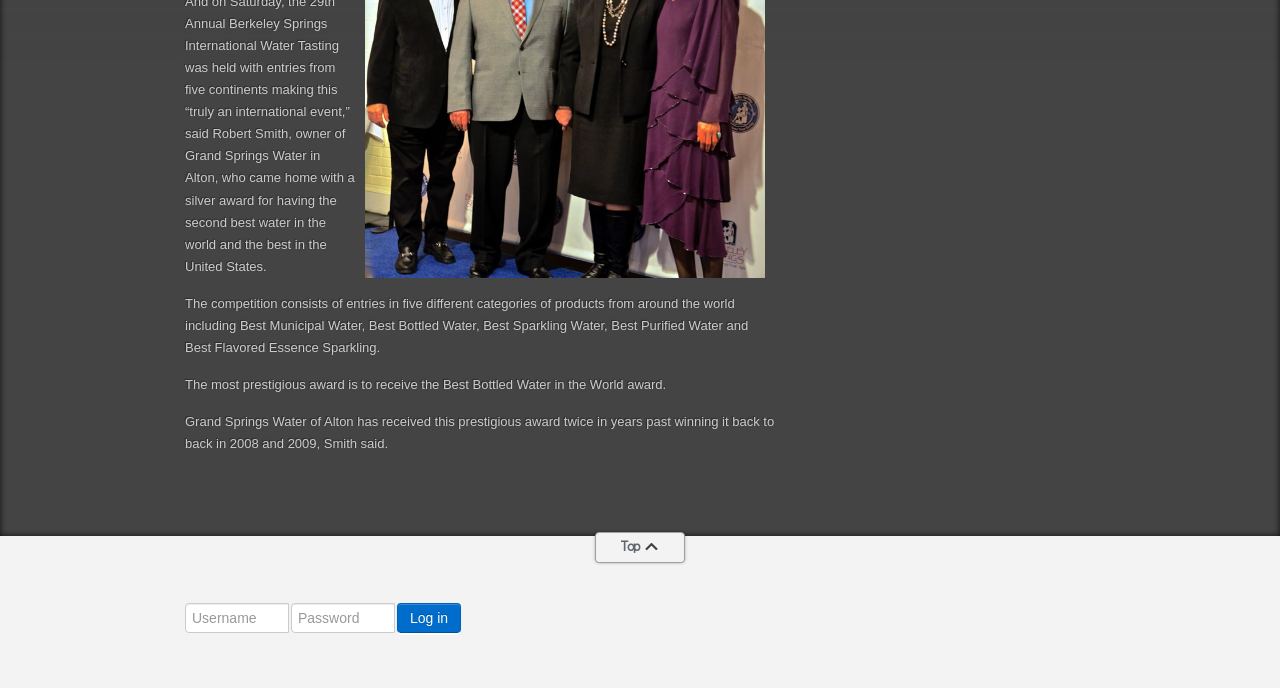Use a single word or phrase to answer the question:
How many times did Grand Springs Water of Alton win the award?

Twice